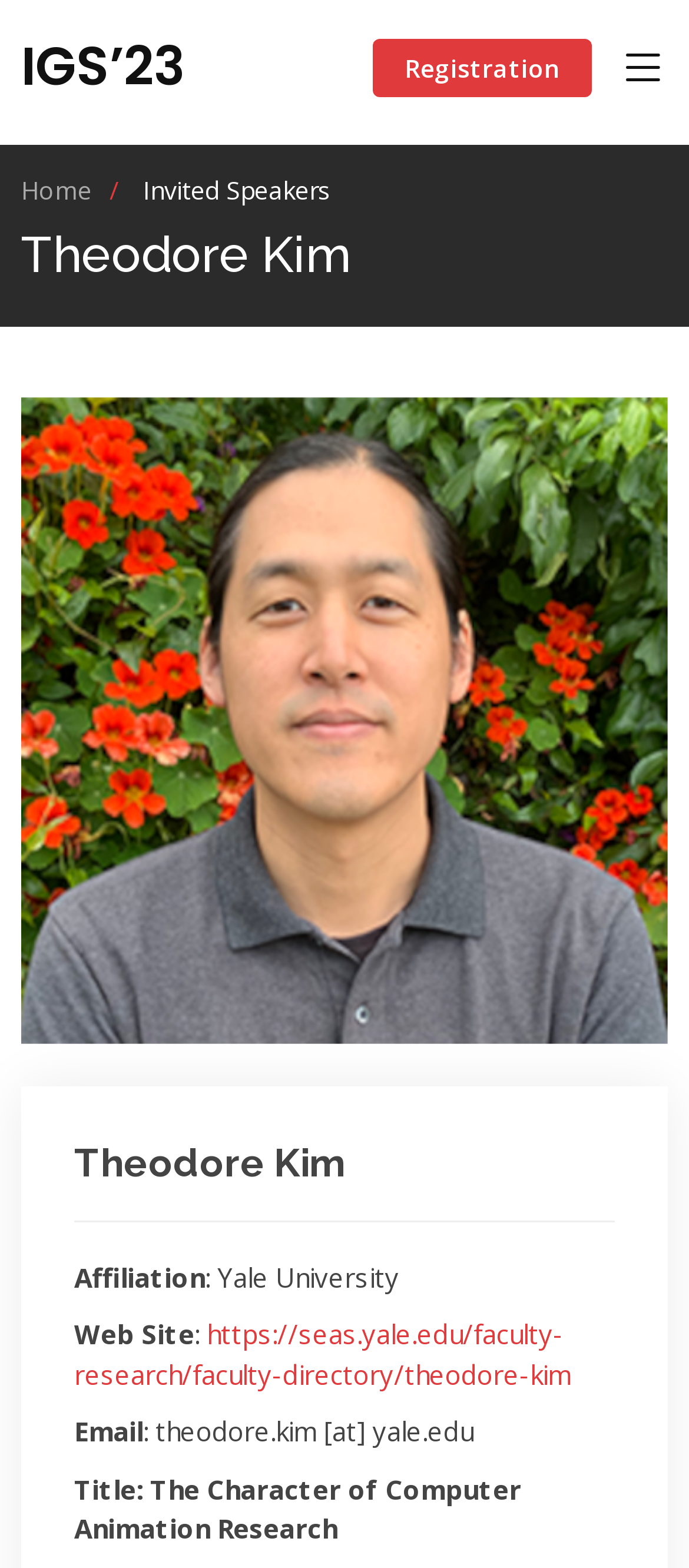Determine the bounding box coordinates for the UI element described. Format the coordinates as (top-left x, top-left y, bottom-right x, bottom-right y) and ensure all values are between 0 and 1. Element description: Home

[0.031, 0.11, 0.133, 0.132]